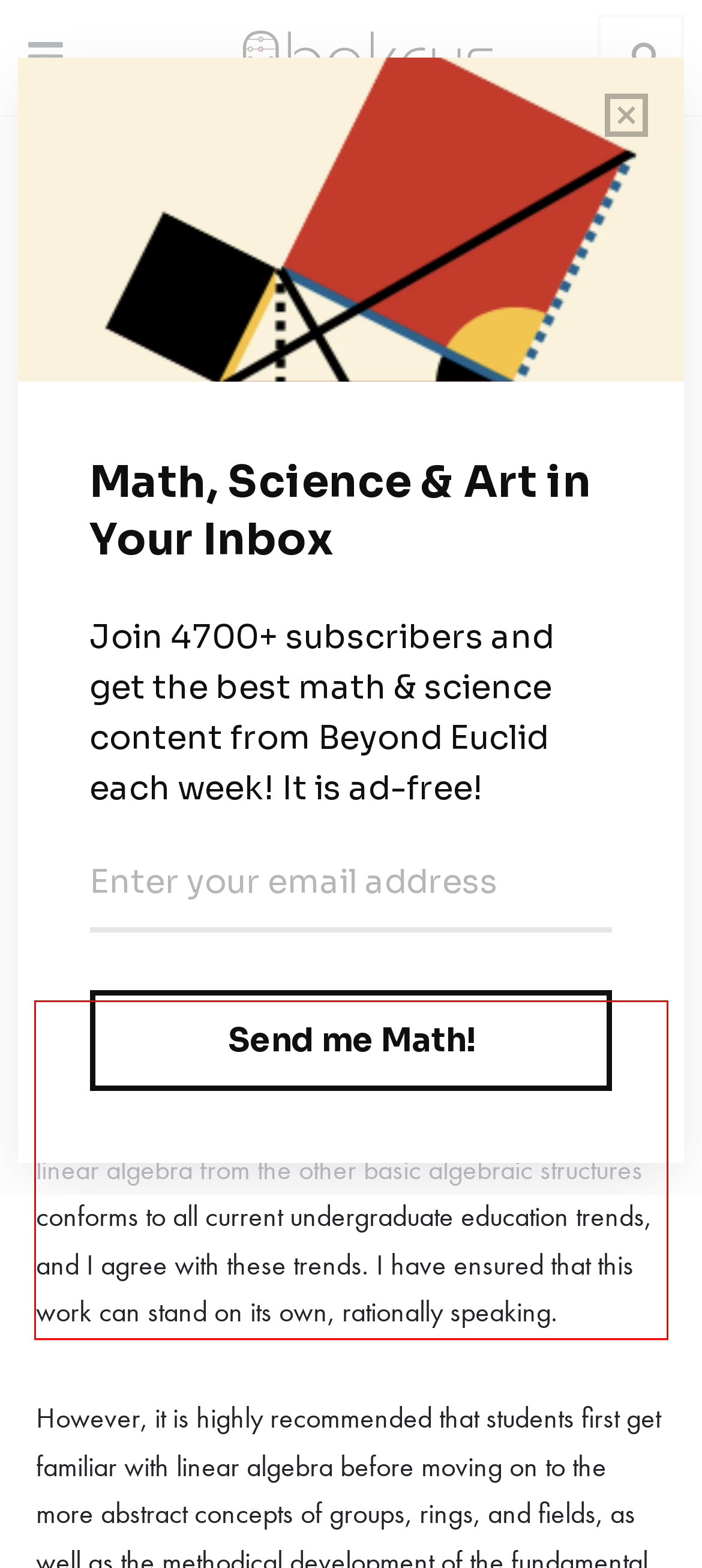Please look at the webpage screenshot and extract the text enclosed by the red bounding box.

Together with Linear Algebra, Undergraduate Algebra is part of the algebra program’s curriculum geared toward students in their first year of college. The separation of linear algebra from the other basic algebraic structures conforms to all current undergraduate education trends, and I agree with these trends. I have ensured that this work can stand on its own, rationally speaking.